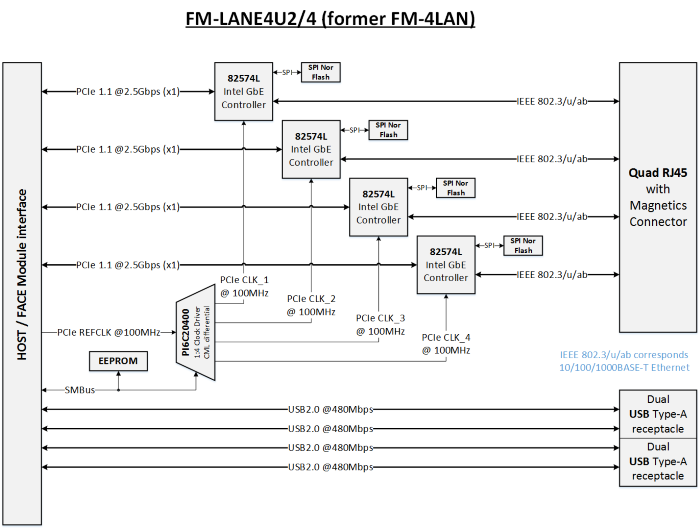Describe the important features and context of the image with as much detail as possible.

The image titled "FM-LANE4U2/4 (former FM-4LAN)" presents a detailed block diagram illustrating the architecture of the FM-LANE4U2/4 module. Central to the diagram are multiple Intel 82574L Gigabit Ethernet controllers, each connected via PCI Express (PCIe) interfaces operating at a maximum bandwidth of 2.5 Gbps. The diagram highlights the dual PCIe lanes, indicating their respective clock frequencies, with inputs from a common clock generator.

The layout also displays connections to SPI Nor Flash memory, essential for the module's firmware and operational management. The Quad RJ45 connectors with magnetic connectors signify Ethernet connectivity, complying with the IEEE 802.3 standards for 10/100/1000BASE-T Ethernet, ensuring high-performance network capabilities.

Additionally, USB 2.0 ports are prominently featured at the bottom, each supporting data rates up to 480 Mbps, which facilitates easy peripheral connections. This informative block diagram serves as a functional guide for engineers and designers considering using the FM-LANE4U2/4 module in networking or embedded applications, showcasing its robust capabilities and connectivity options.